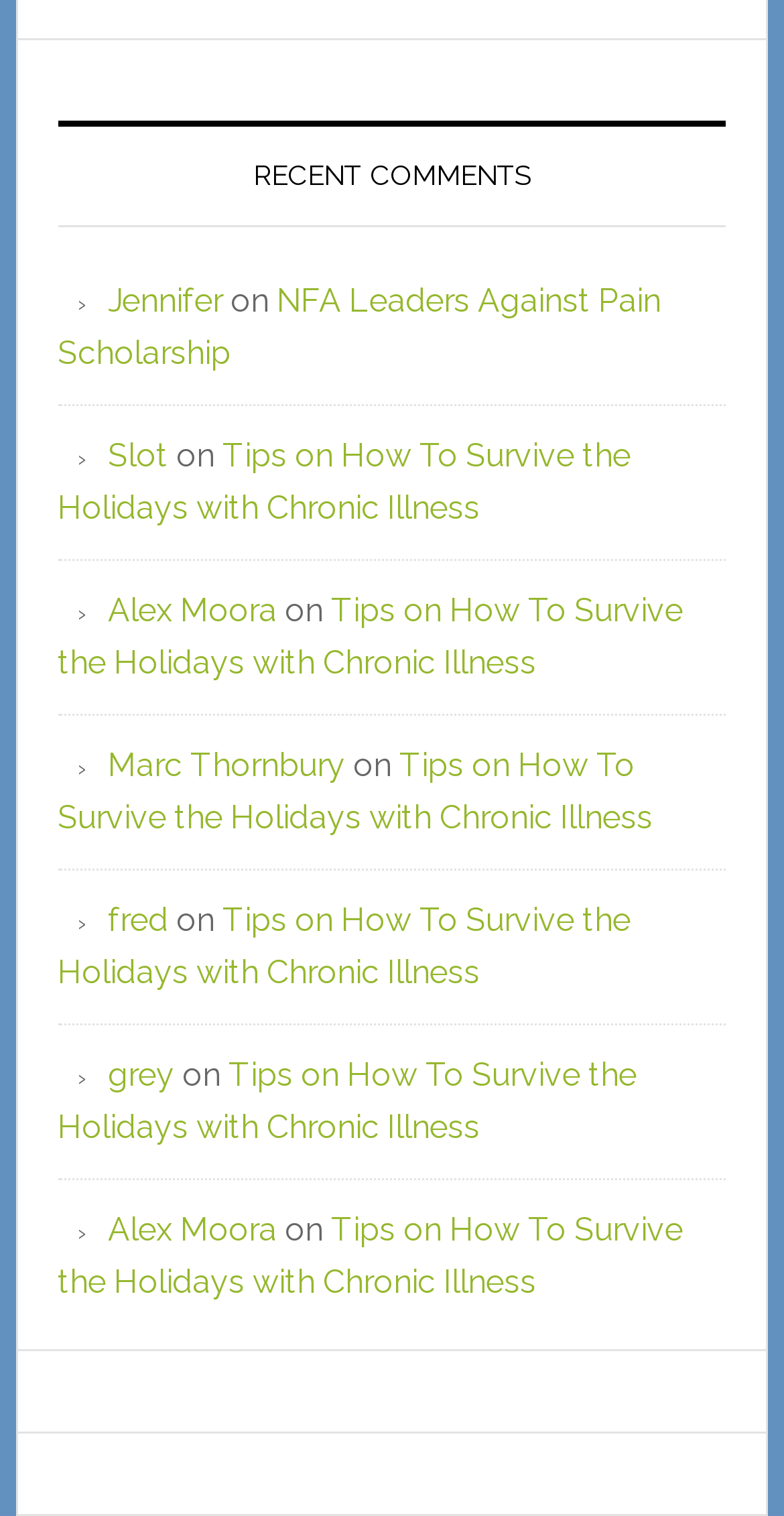Locate the bounding box coordinates of the clickable area to execute the instruction: "read NFA Leaders Against Pain Scholarship". Provide the coordinates as four float numbers between 0 and 1, represented as [left, top, right, bottom].

[0.074, 0.185, 0.843, 0.245]